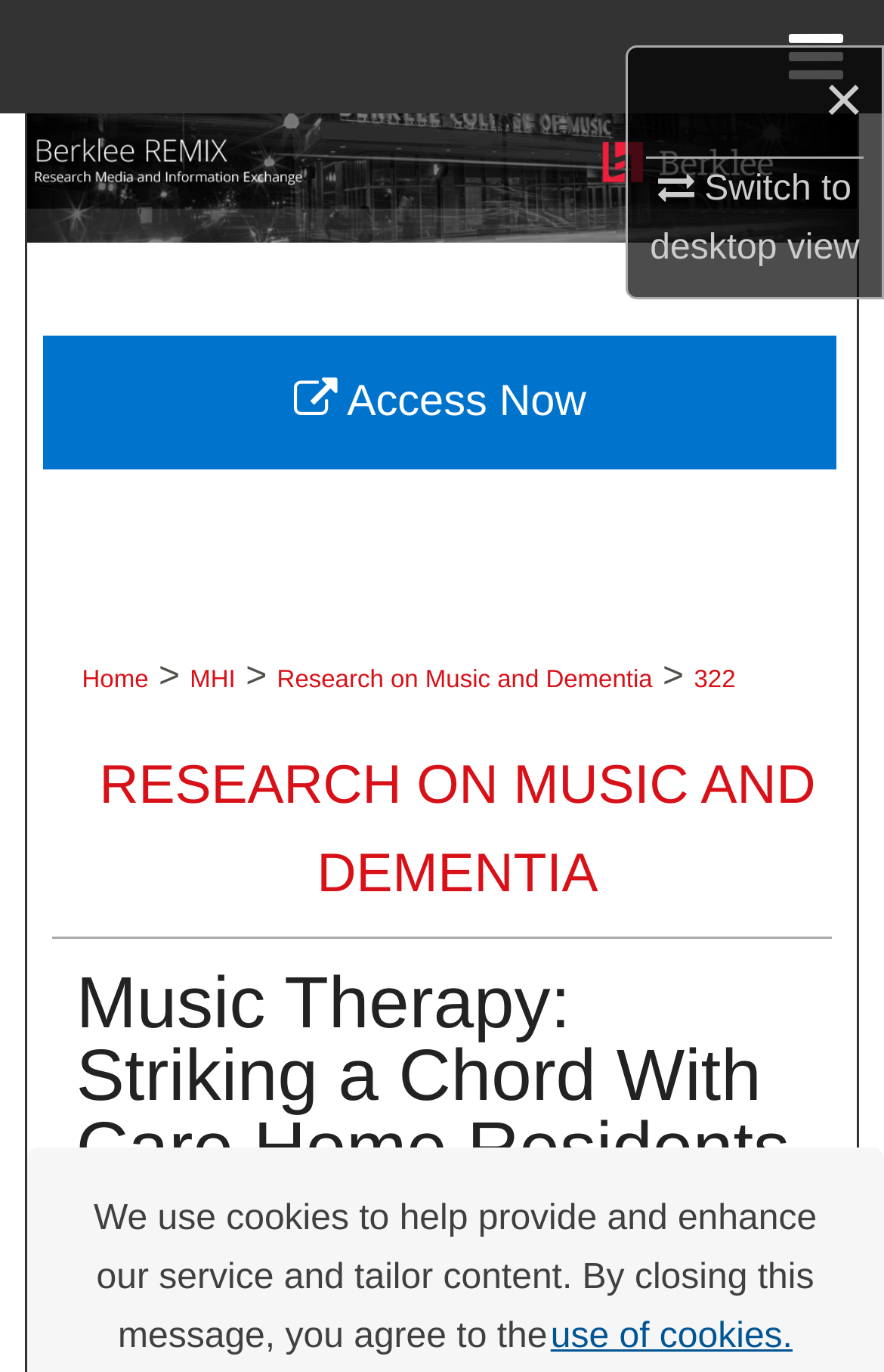Answer briefly with one word or phrase:
What is the name of the research media and information exchange?

Research Media and Information Exchange